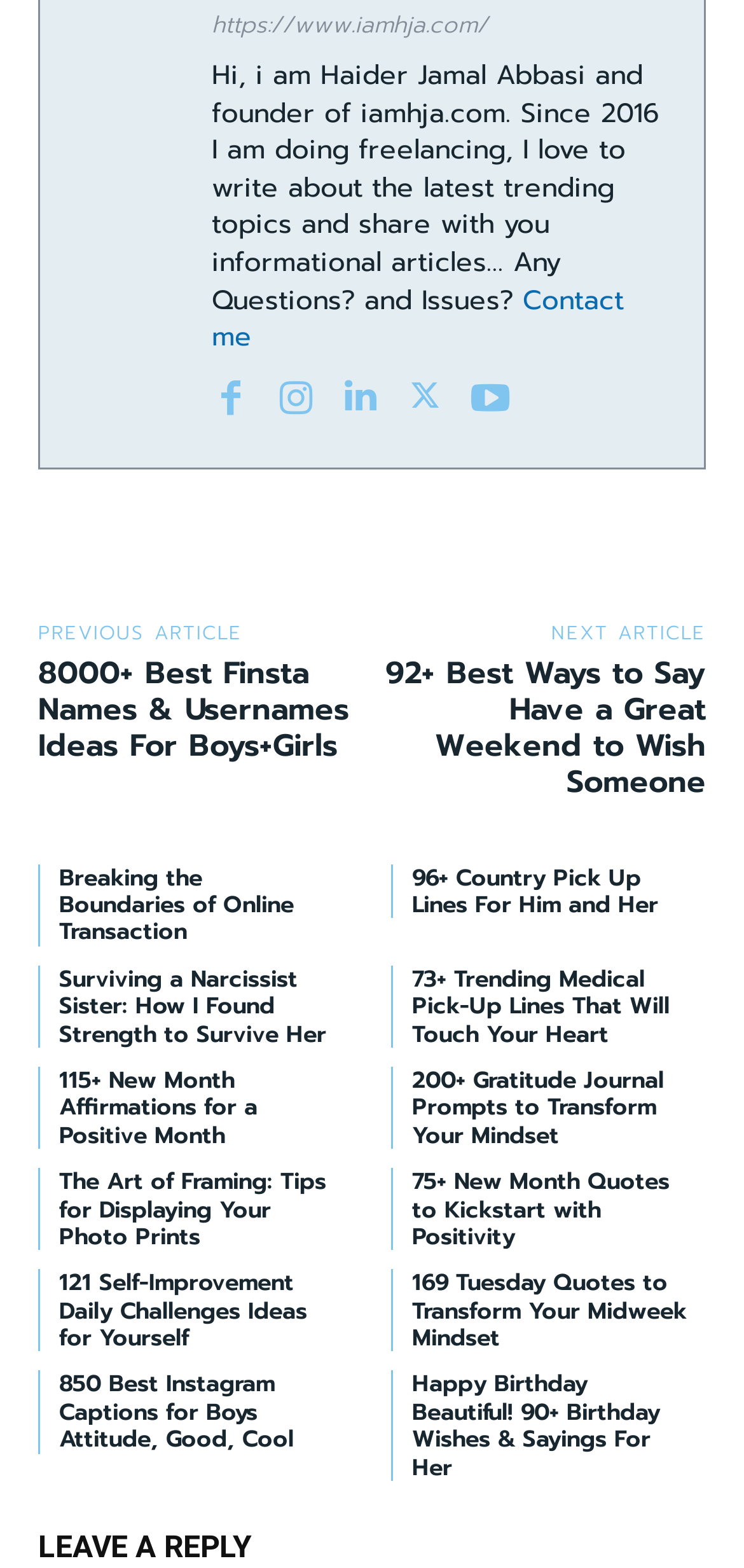Show me the bounding box coordinates of the clickable region to achieve the task as per the instruction: "Click on the 'Contact me' link".

[0.285, 0.178, 0.838, 0.228]